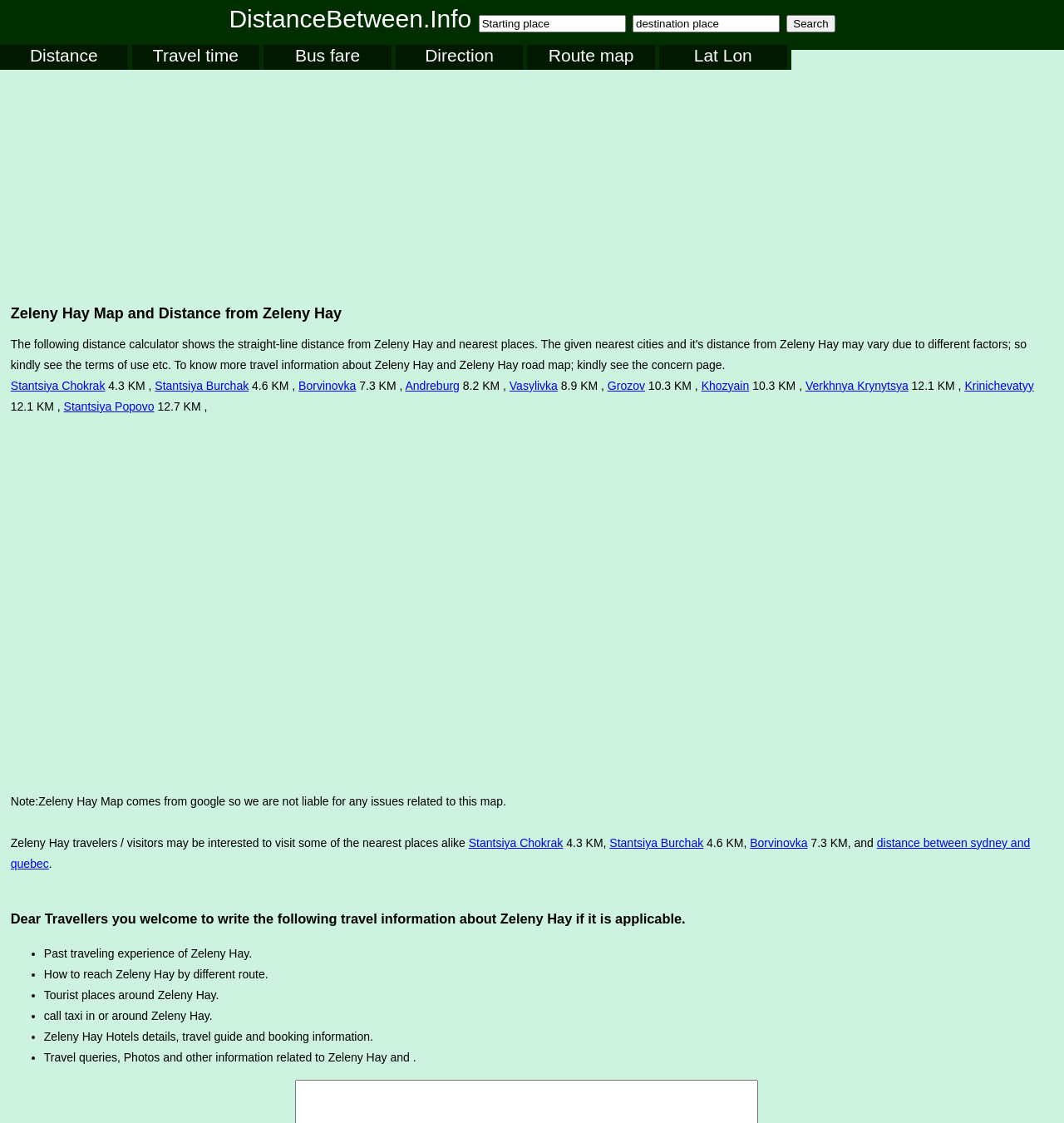From the element description: "distance between sydney and quebec", extract the bounding box coordinates of the UI element. The coordinates should be expressed as four float numbers between 0 and 1, in the order [left, top, right, bottom].

[0.01, 0.745, 0.968, 0.775]